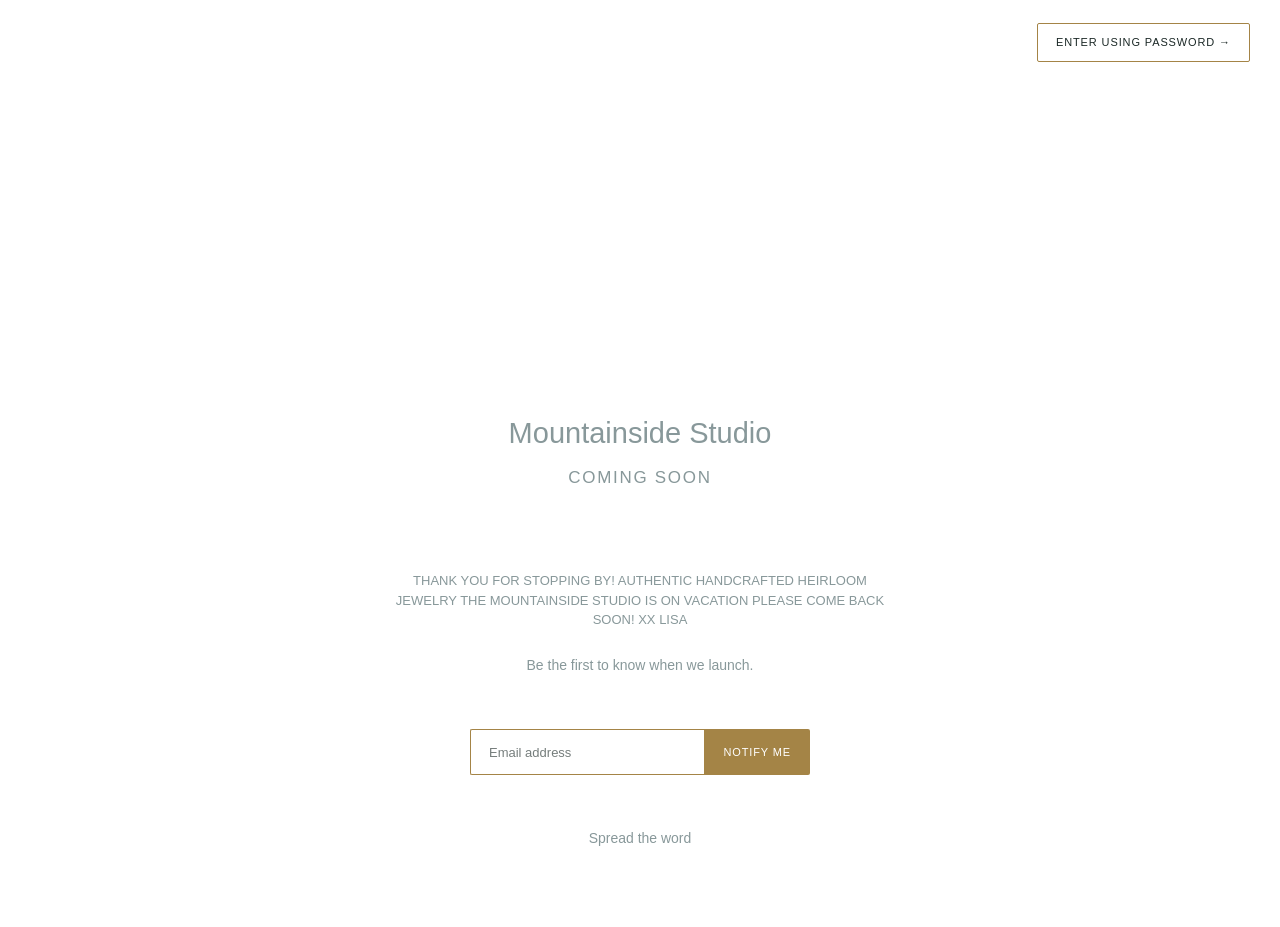Using the webpage screenshot, locate the HTML element that fits the following description and provide its bounding box: "Enter using password →".

[0.81, 0.025, 0.977, 0.067]